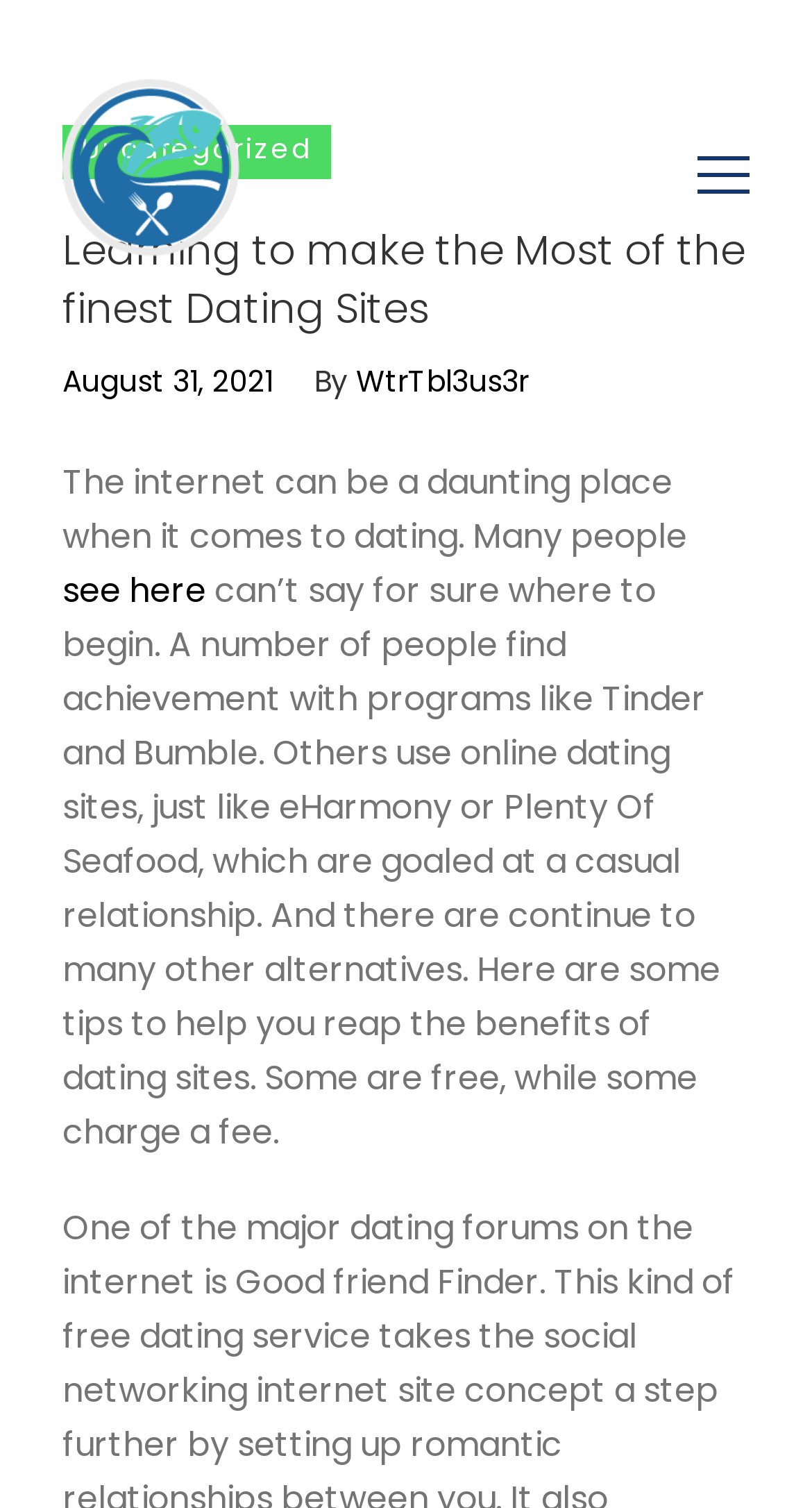Bounding box coordinates are specified in the format (top-left x, top-left y, bottom-right x, bottom-right y). All values are floating point numbers bounded between 0 and 1. Please provide the bounding box coordinate of the region this sentence describes: parent_node: Search for: value="Search"

[0.833, 0.014, 0.974, 0.097]